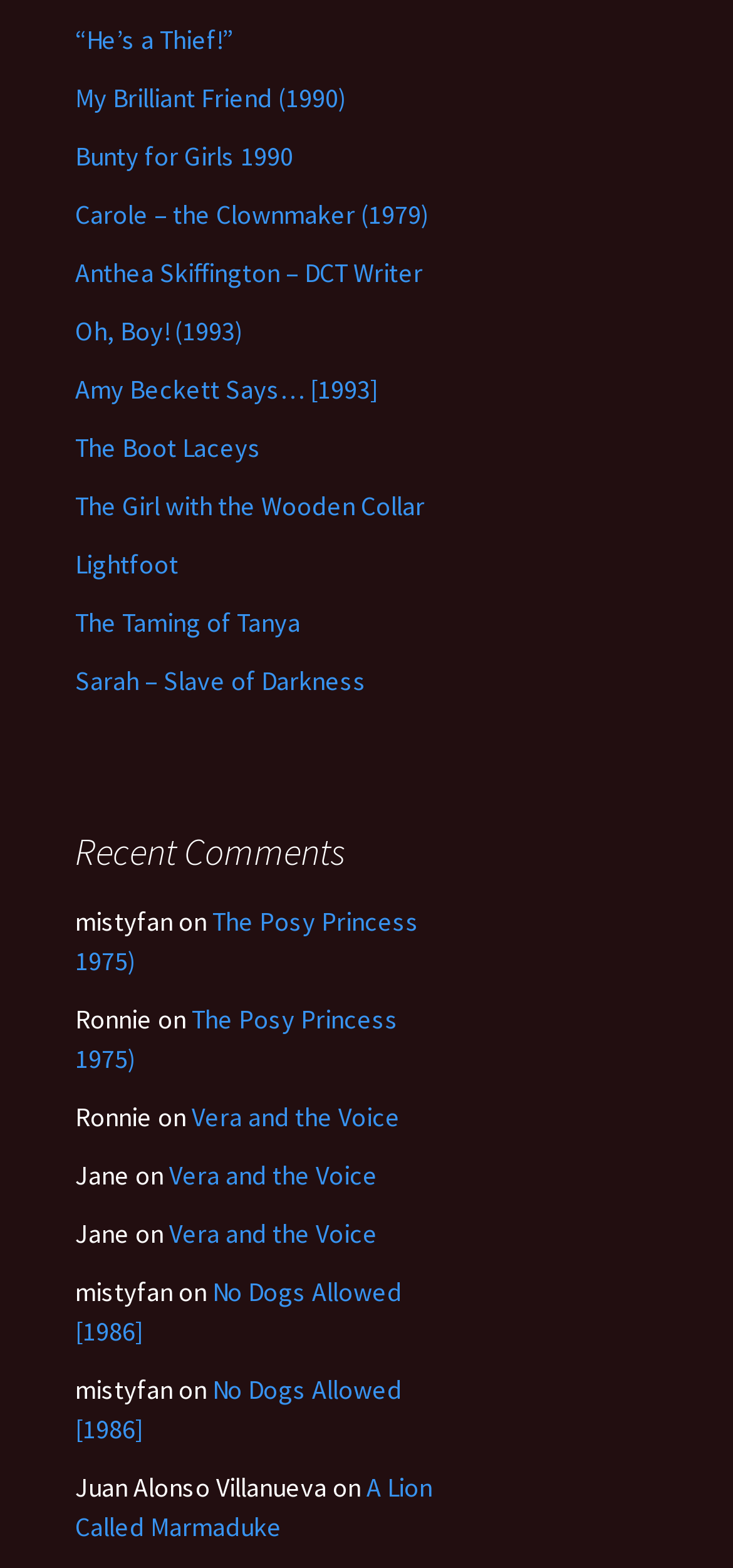What is the title of the first post?
Refer to the image and answer the question using a single word or phrase.

“He’s a Thief!”